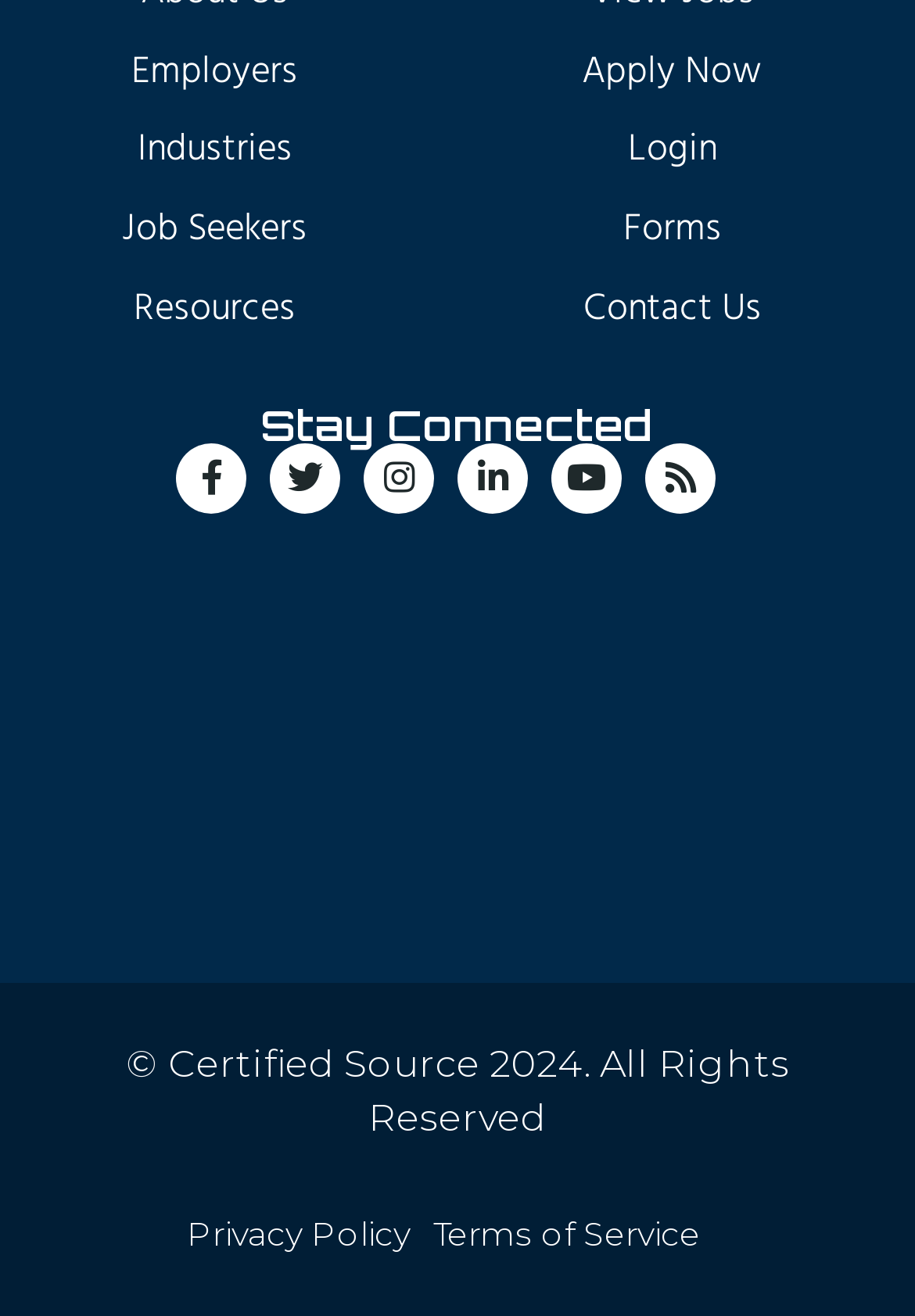Locate the bounding box coordinates of the area where you should click to accomplish the instruction: "View 2023 Top Rated Local Badge".

[0.333, 0.537, 0.667, 0.576]